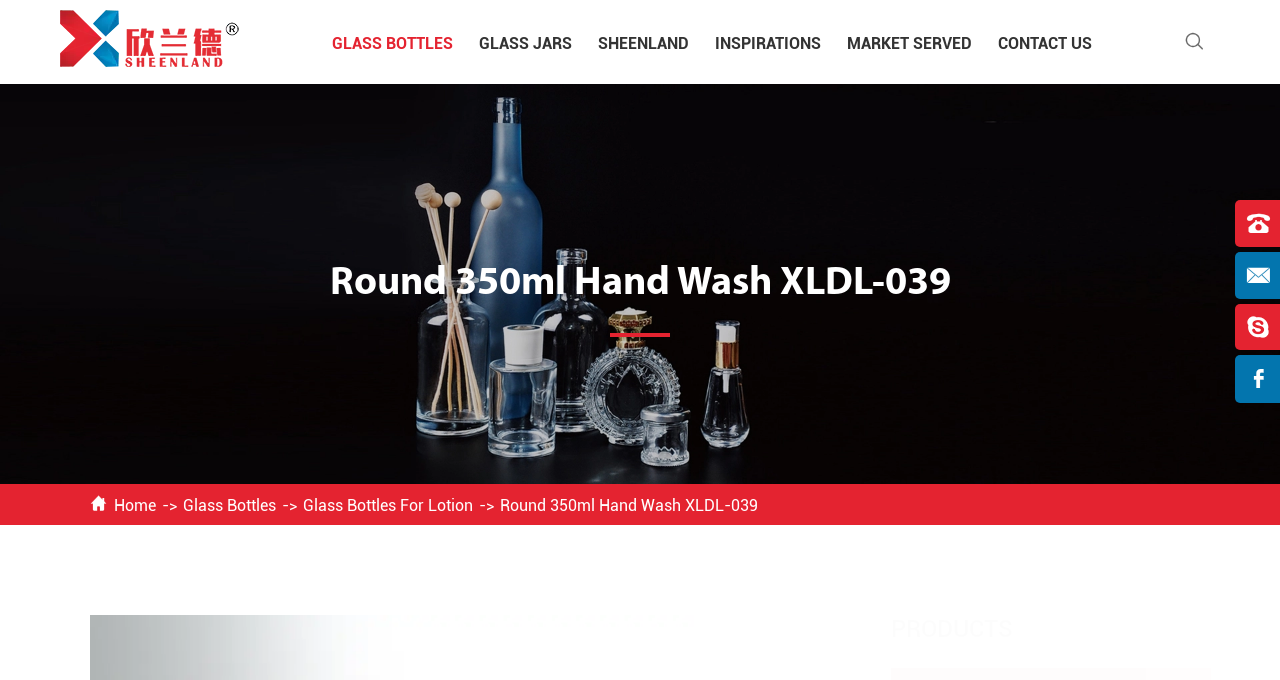Detail the webpage's structure and highlights in your description.

The webpage is about Round 350ml Hand Wash XLDL-039, a type of glass bottle for lotion. At the top left, there is a company logo and a link to "Xuzhou Sheenland Glass Products Co., Ltd." with an image of the same name. Below this, there are five navigation links: "GLASS BOTTLES", "GLASS JARS", "SHEENLAND", "INSPIRATIONS", and "MARKET SERVED", followed by a "CONTACT US" link. 

On the right side of the page, there are three icons represented by static text: "\ue63f", "\ue664", and "\ue613". Below these icons, there is a small image labeled "item". 

The main content of the page is an image of the Round 350ml Hand Wash XLDL-039 glass bottle, which takes up most of the page. Above the image, there is a heading with the same name. 

At the bottom of the page, there are four links: "Home", "Glass Bottles", "Glass Bottles For Lotion", and "Round 350ml Hand Wash XLDL-039". To the right of these links, there is a static text "\ue602". Finally, at the bottom right, there is a static text "PRODUCTS".